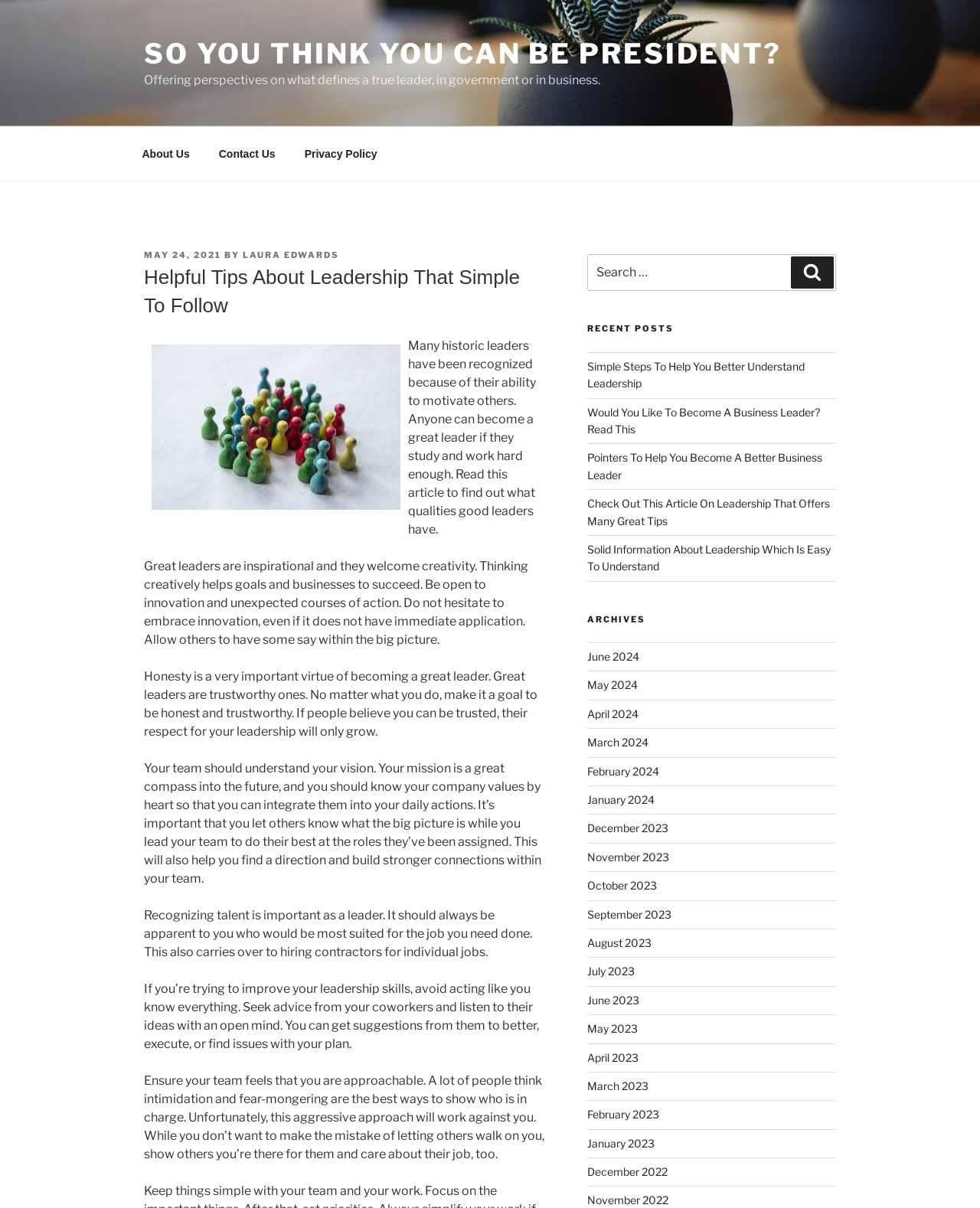Please determine the bounding box coordinates of the element's region to click in order to carry out the following instruction: "Click on the 'Contact Us' link". The coordinates should be four float numbers between 0 and 1, i.e., [left, top, right, bottom].

[0.21, 0.112, 0.295, 0.143]